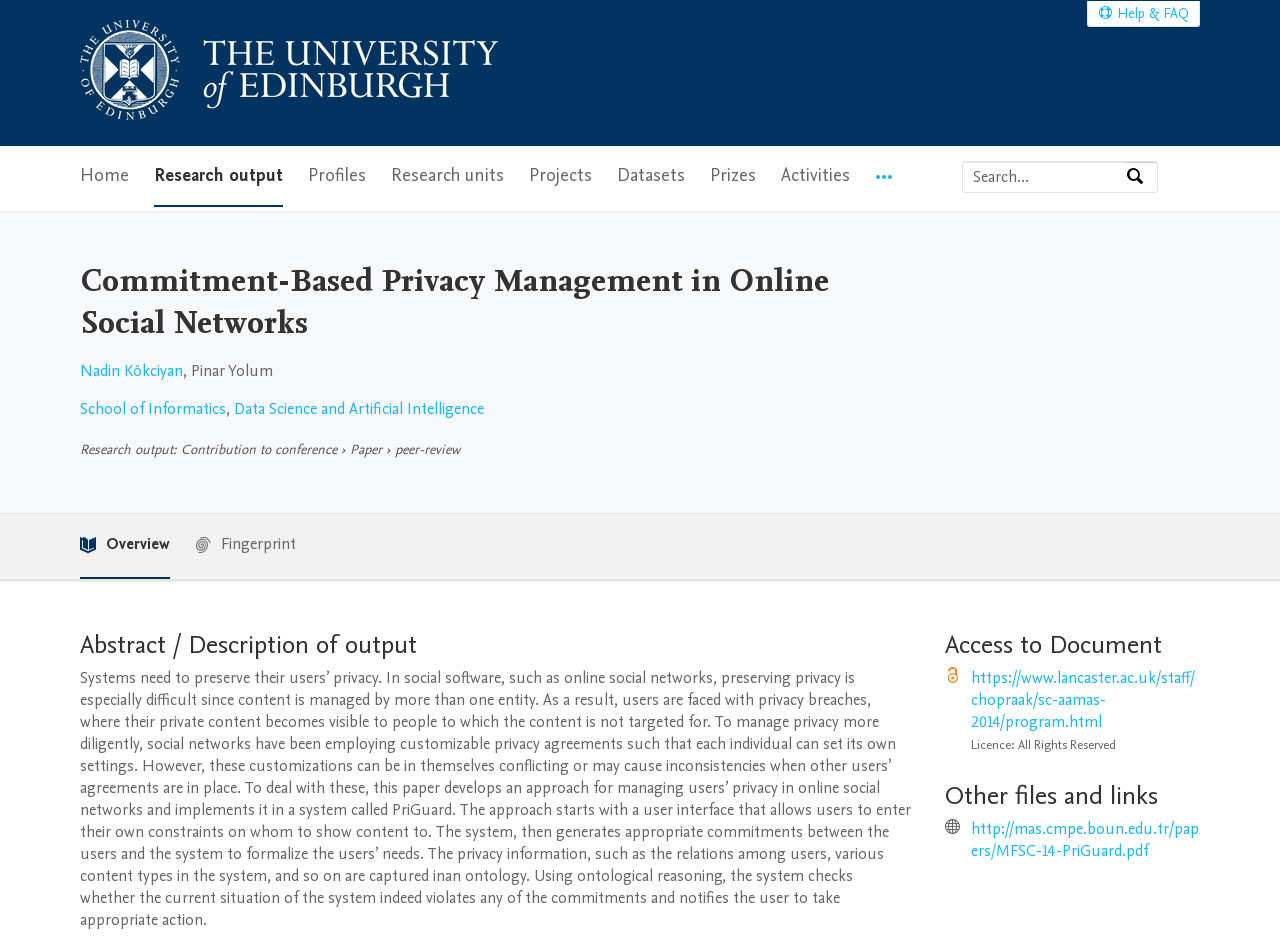From the details in the image, provide a thorough response to the question: Who are the authors of the research output?

The authors of the research output are Nadin Kökciyan and Pinar Yolum, as mentioned in the webpage.